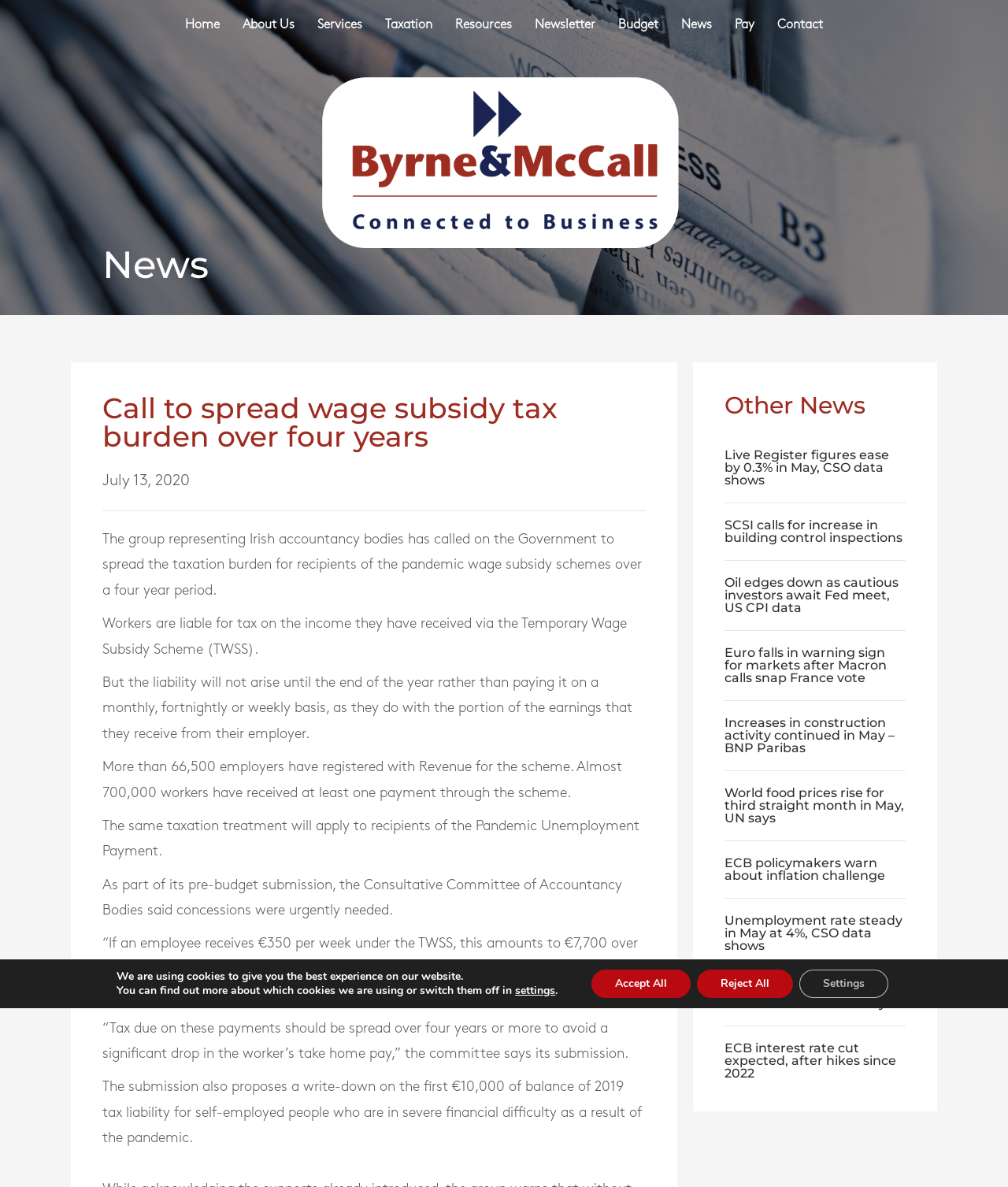From the element description Accept All, predict the bounding box coordinates of the UI element. The coordinates must be specified in the format (top-left x, top-left y, bottom-right x, bottom-right y) and should be within the 0 to 1 range.

[0.586, 0.817, 0.685, 0.841]